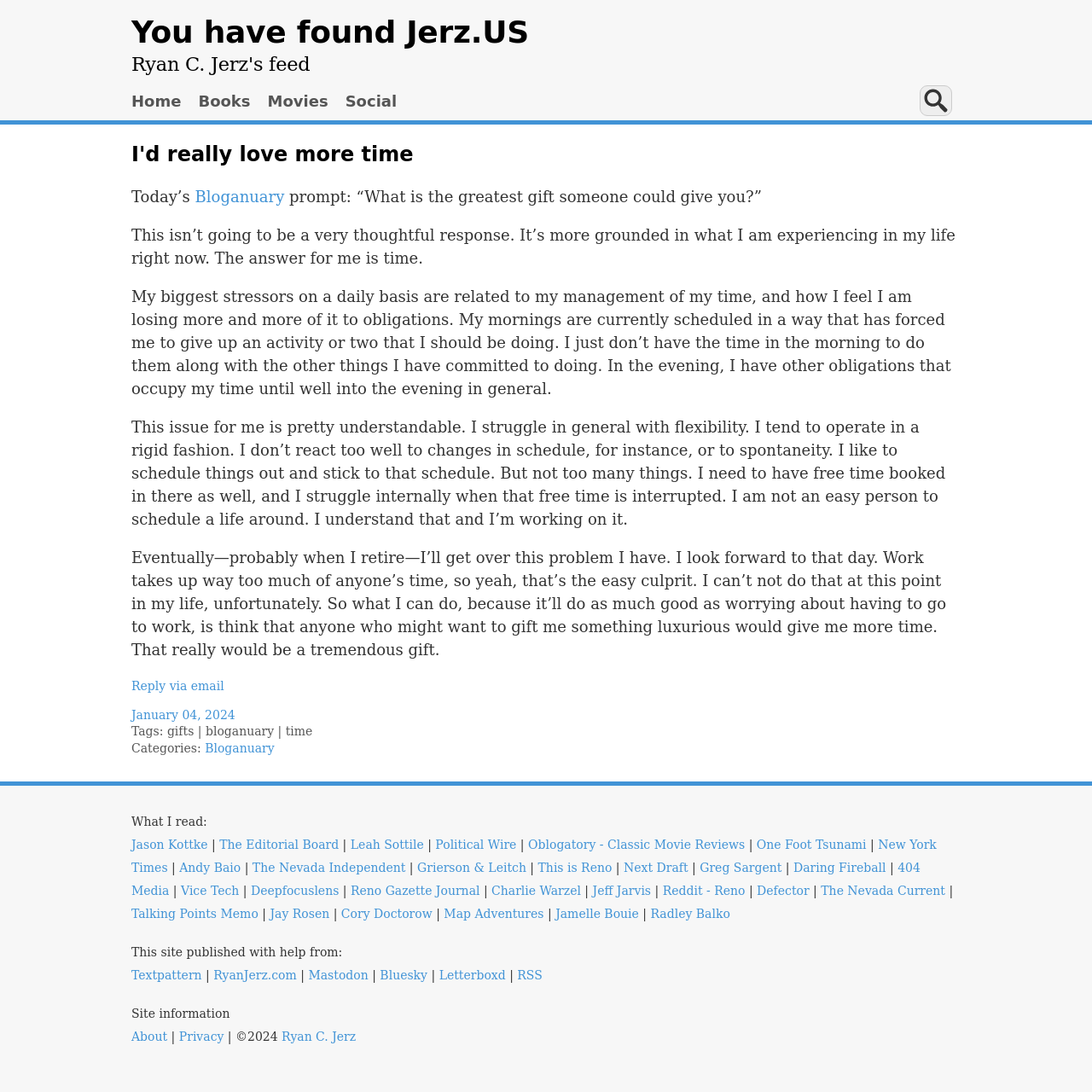Identify the bounding box coordinates of the clickable region to carry out the given instruction: "View history".

None